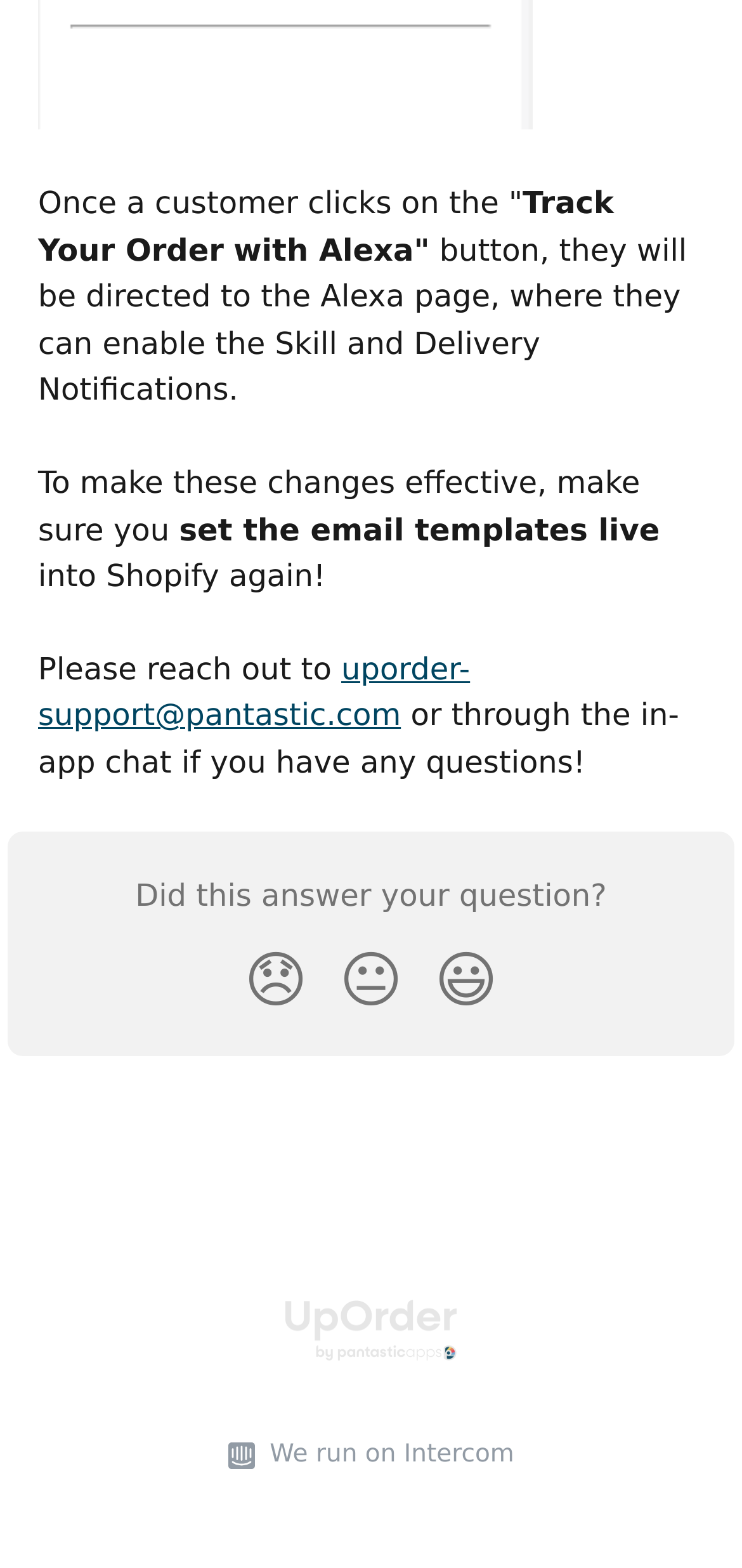What is the text on the button that directs customers to the Alexa page?
Identify the answer in the screenshot and reply with a single word or phrase.

Track Your Order